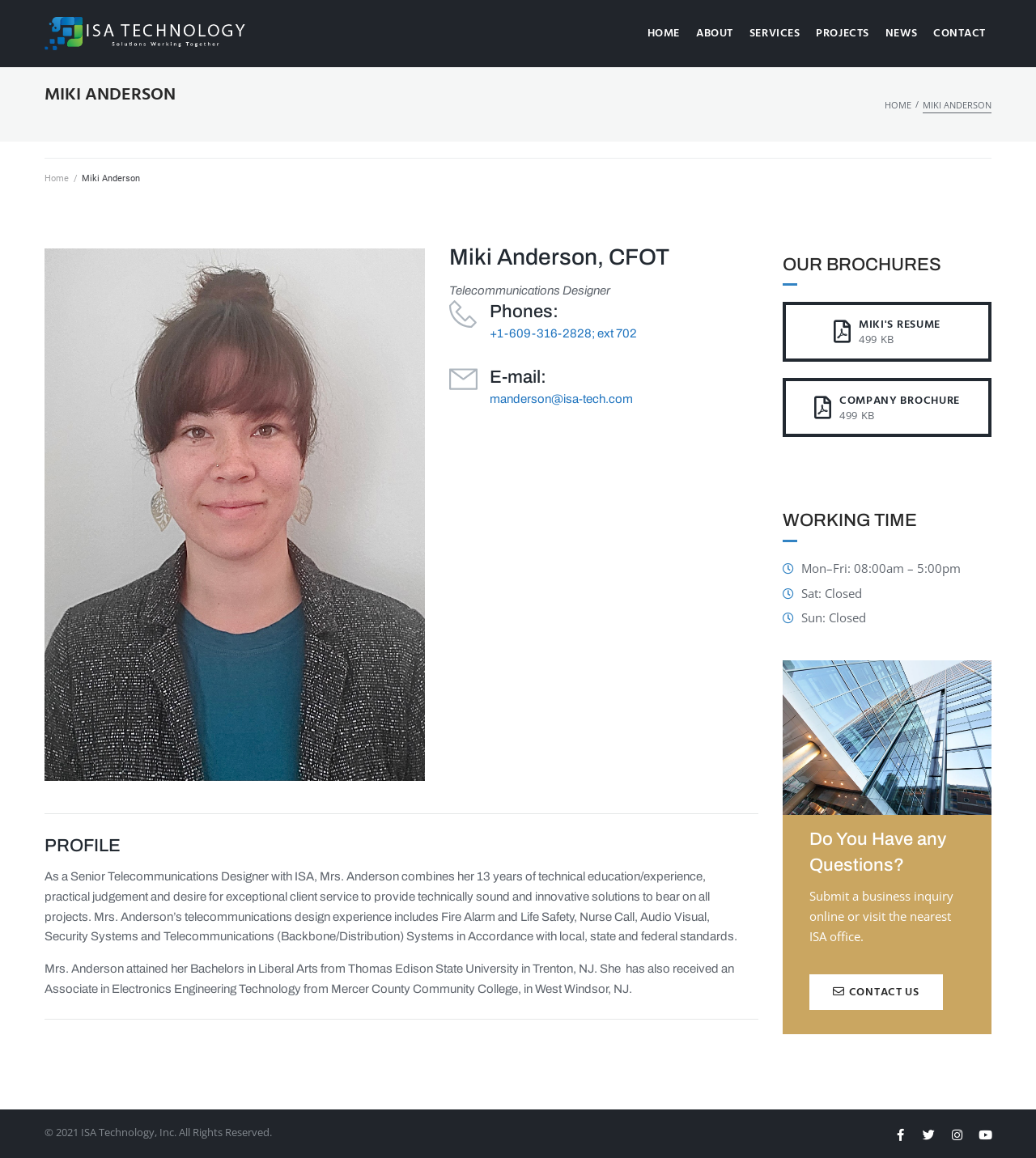Show the bounding box coordinates for the HTML element described as: "Contact us".

[0.781, 0.842, 0.91, 0.872]